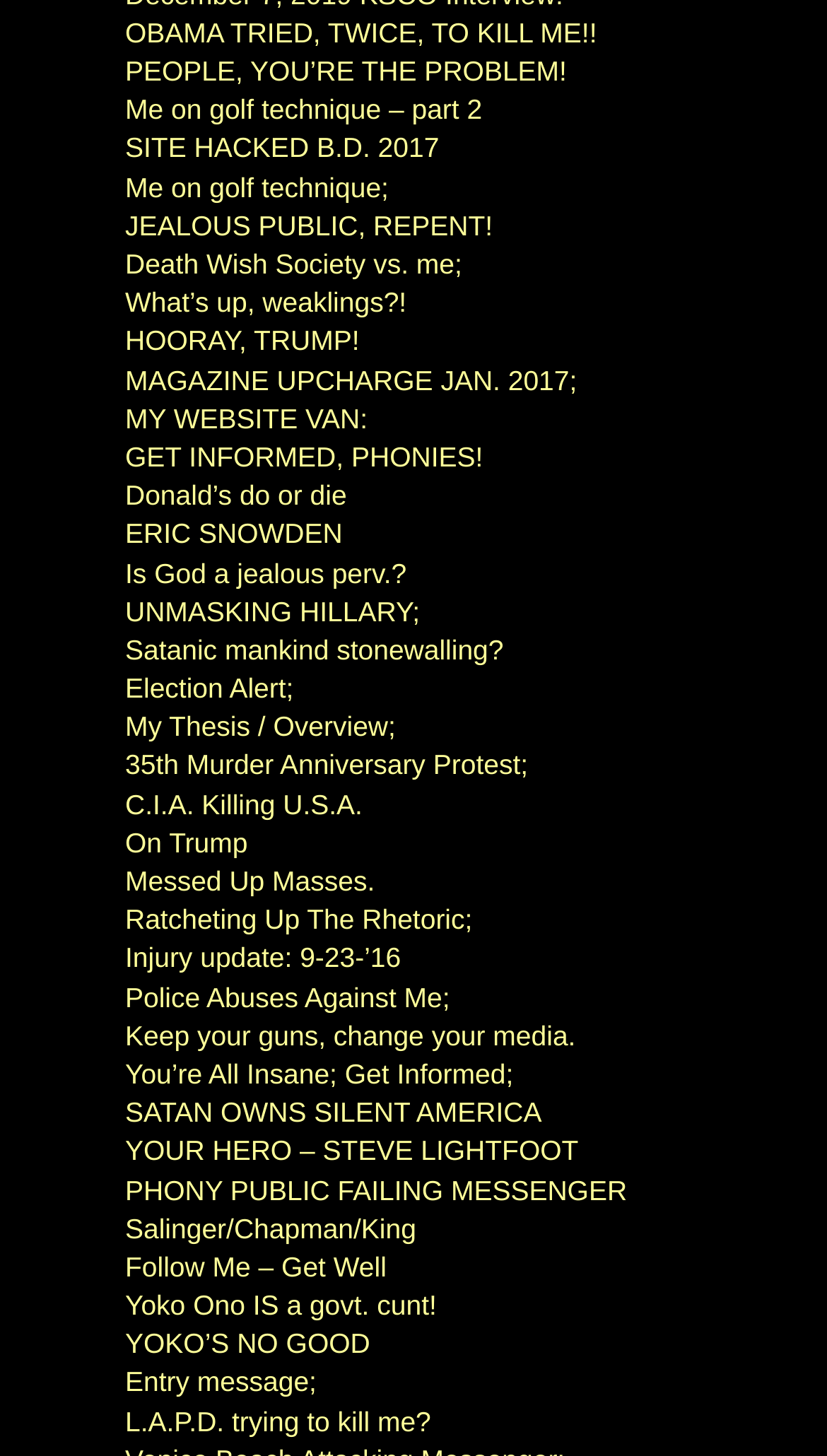Identify the bounding box coordinates of the region I need to click to complete this instruction: "Visit the page 'Me on golf technique – part 2'".

[0.151, 0.064, 0.583, 0.086]